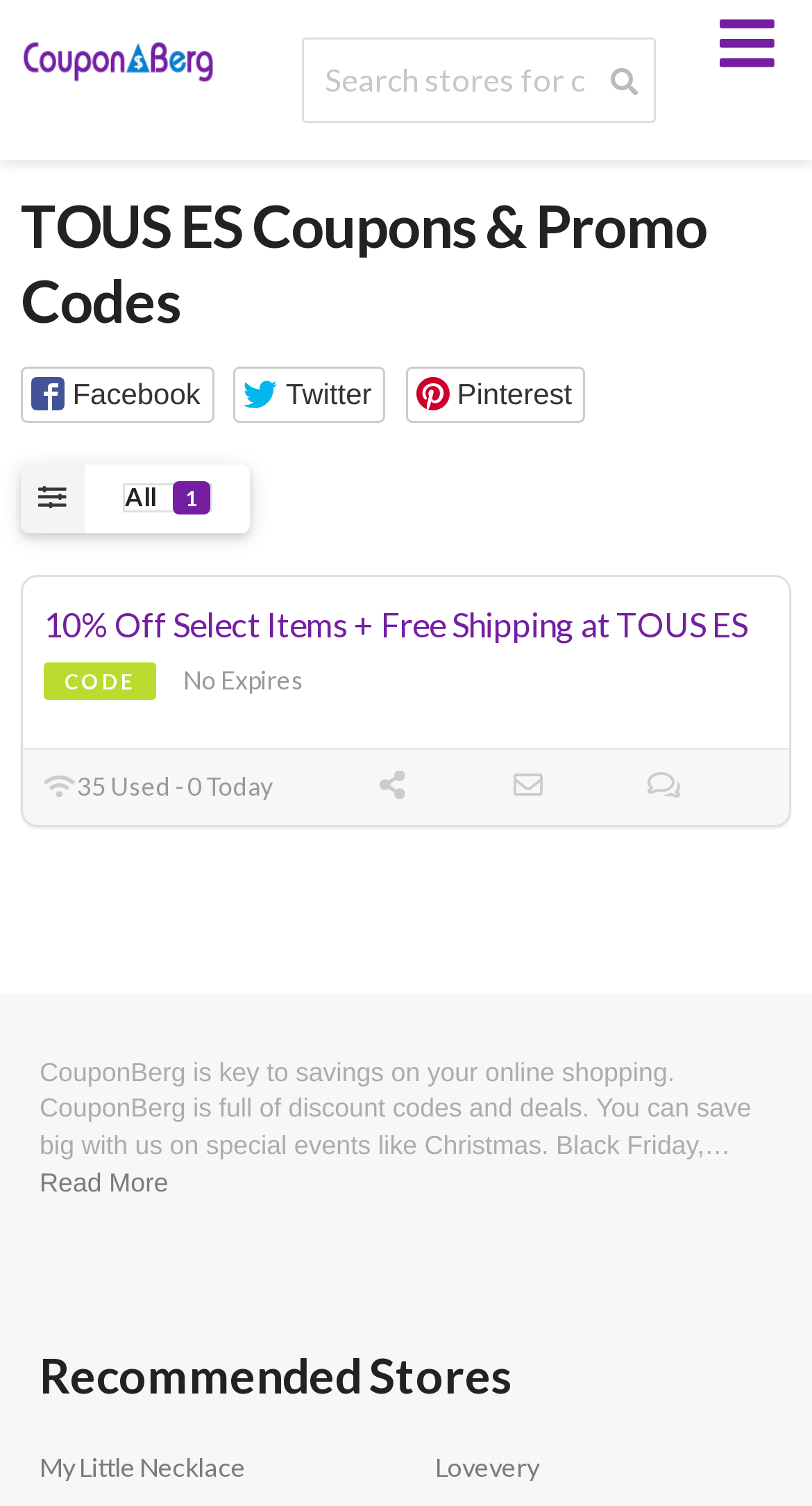Please answer the following question using a single word or phrase: 
How many social media buttons are on the webpage?

3